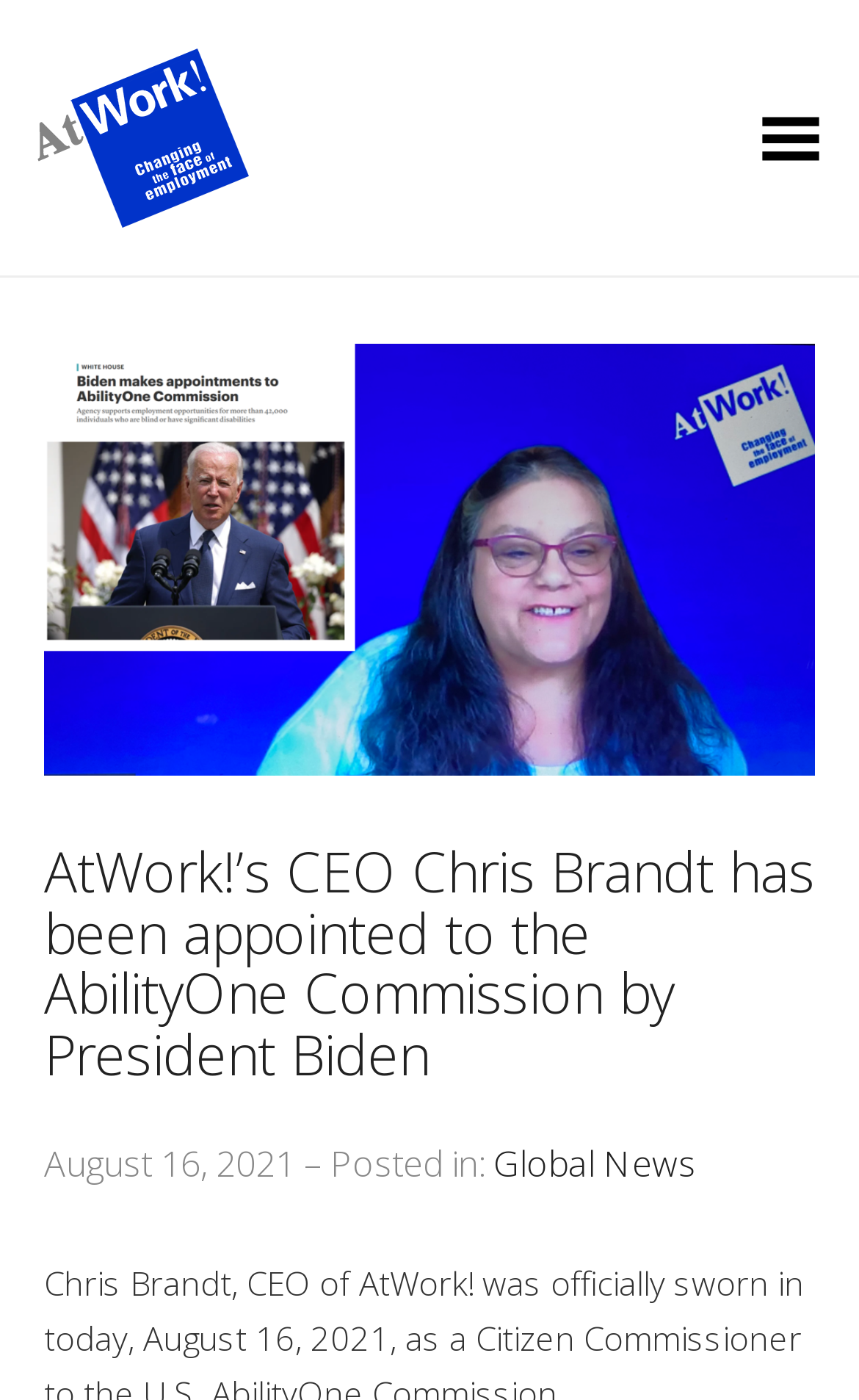Provide a brief response to the question below using a single word or phrase: 
What is the date of the news article?

August 16, 2021